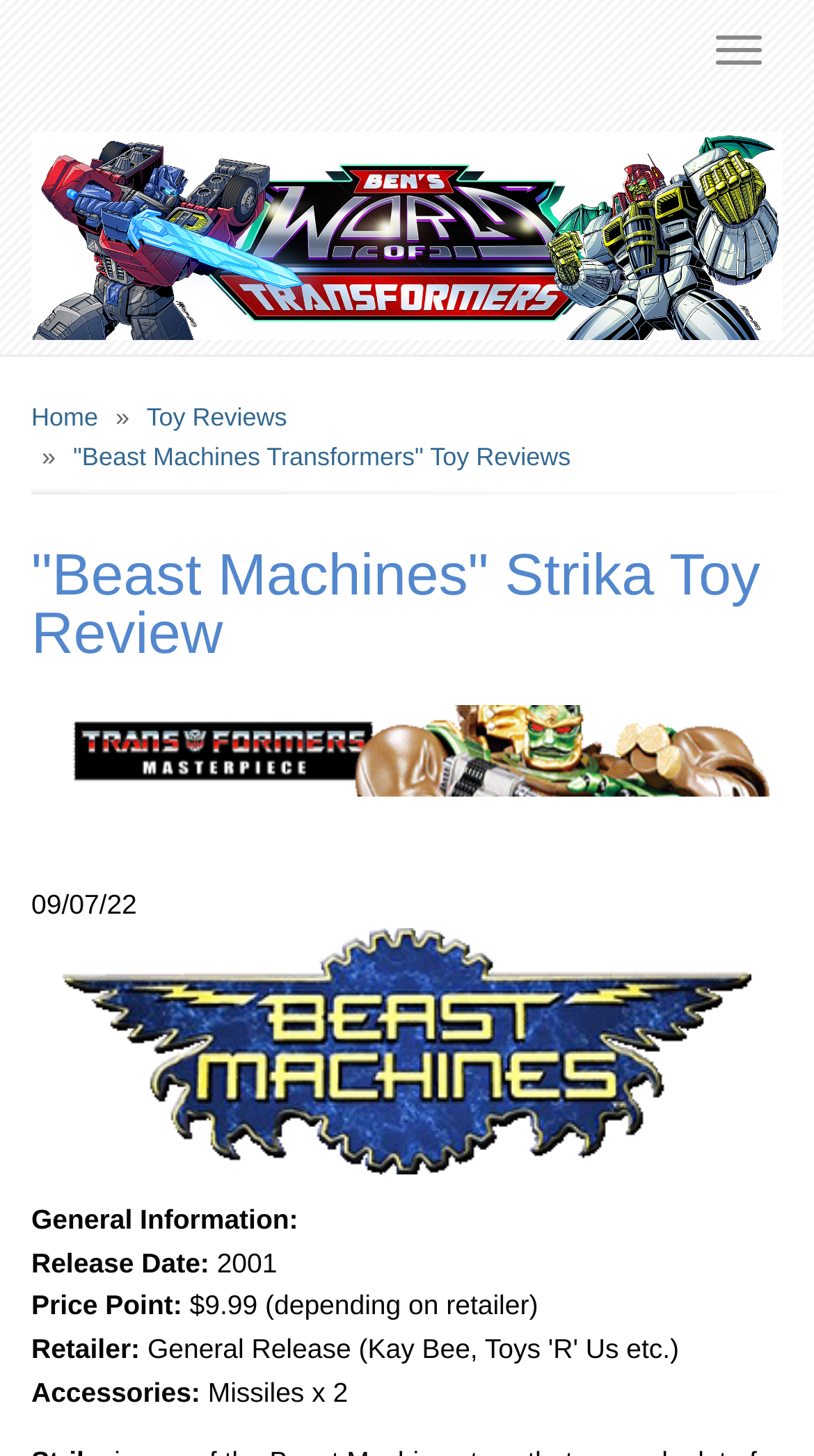How many missiles come with the toy?
Can you provide an in-depth and detailed response to the question?

I found the answer by looking at the 'Accessories' section, where it says 'Missiles x 2'.